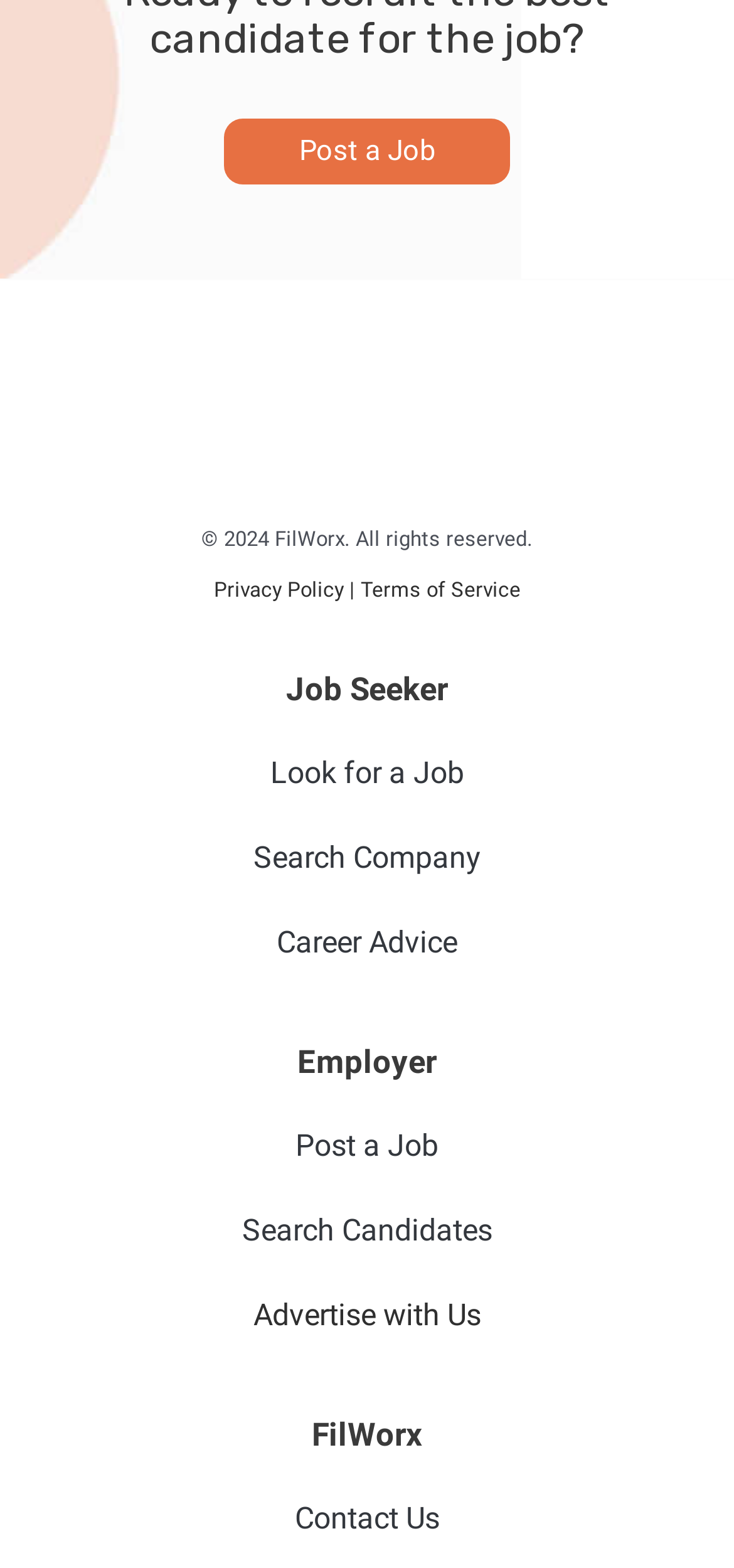For the given element description alt="filworx-logo", determine the bounding box coordinates of the UI element. The coordinates should follow the format (top-left x, top-left y, bottom-right x, bottom-right y) and be within the range of 0 to 1.

[0.329, 0.239, 0.671, 0.308]